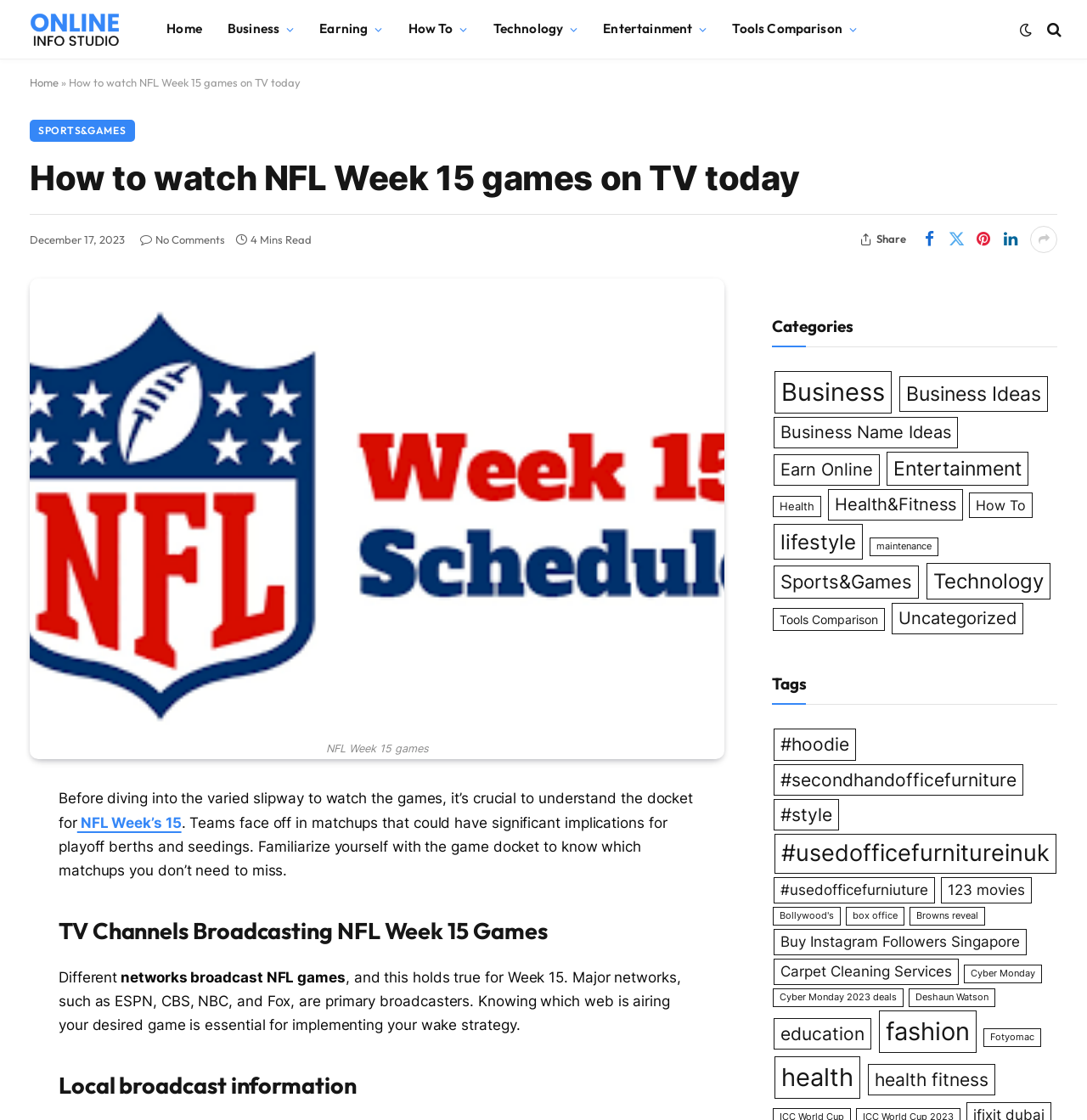Determine the bounding box coordinates of the clickable region to follow the instruction: "Click on the 'Categories' heading".

[0.71, 0.282, 0.785, 0.3]